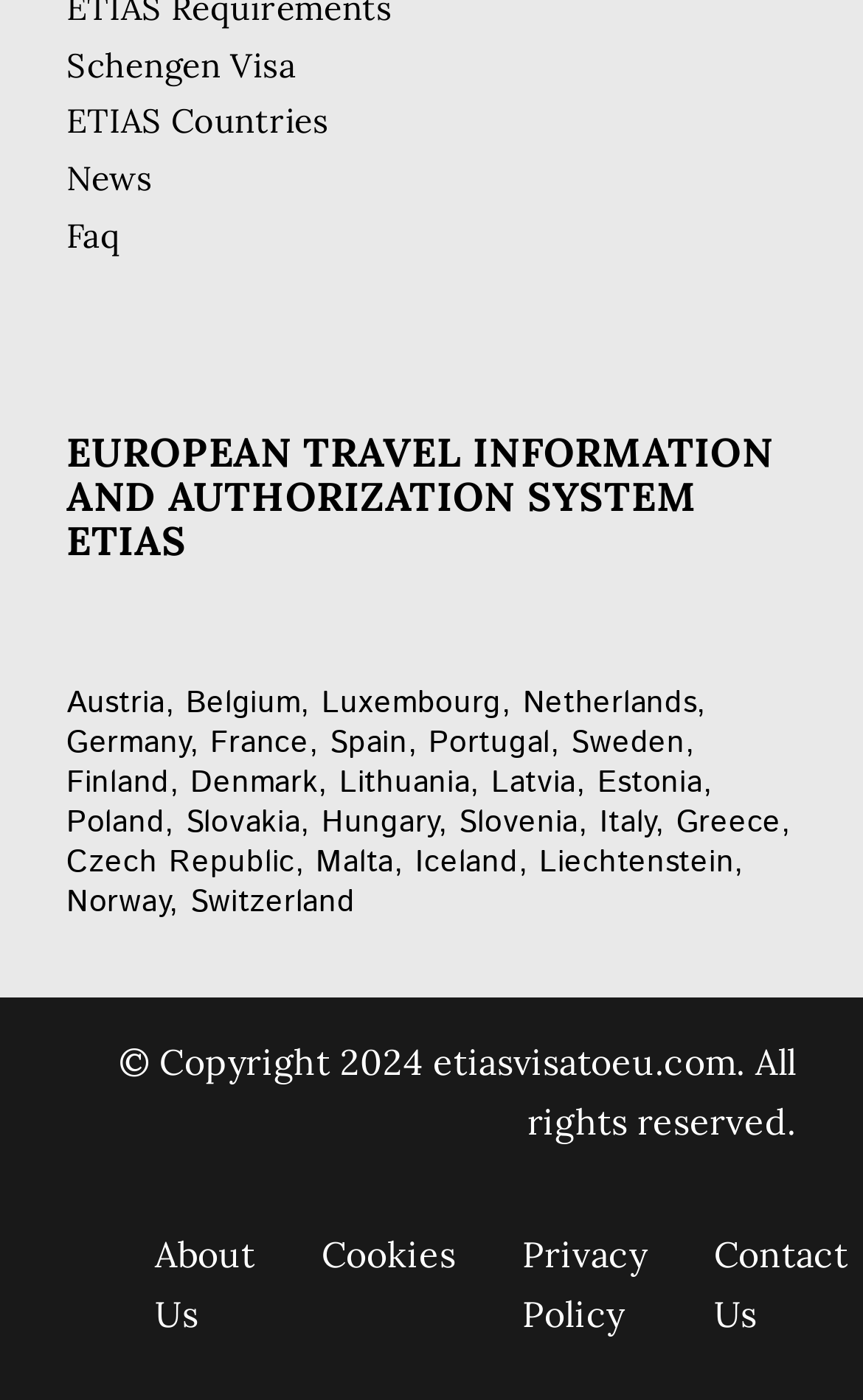Please find the bounding box coordinates of the element that you should click to achieve the following instruction: "Find answers in Faq". The coordinates should be presented as four float numbers between 0 and 1: [left, top, right, bottom].

[0.077, 0.153, 0.14, 0.183]